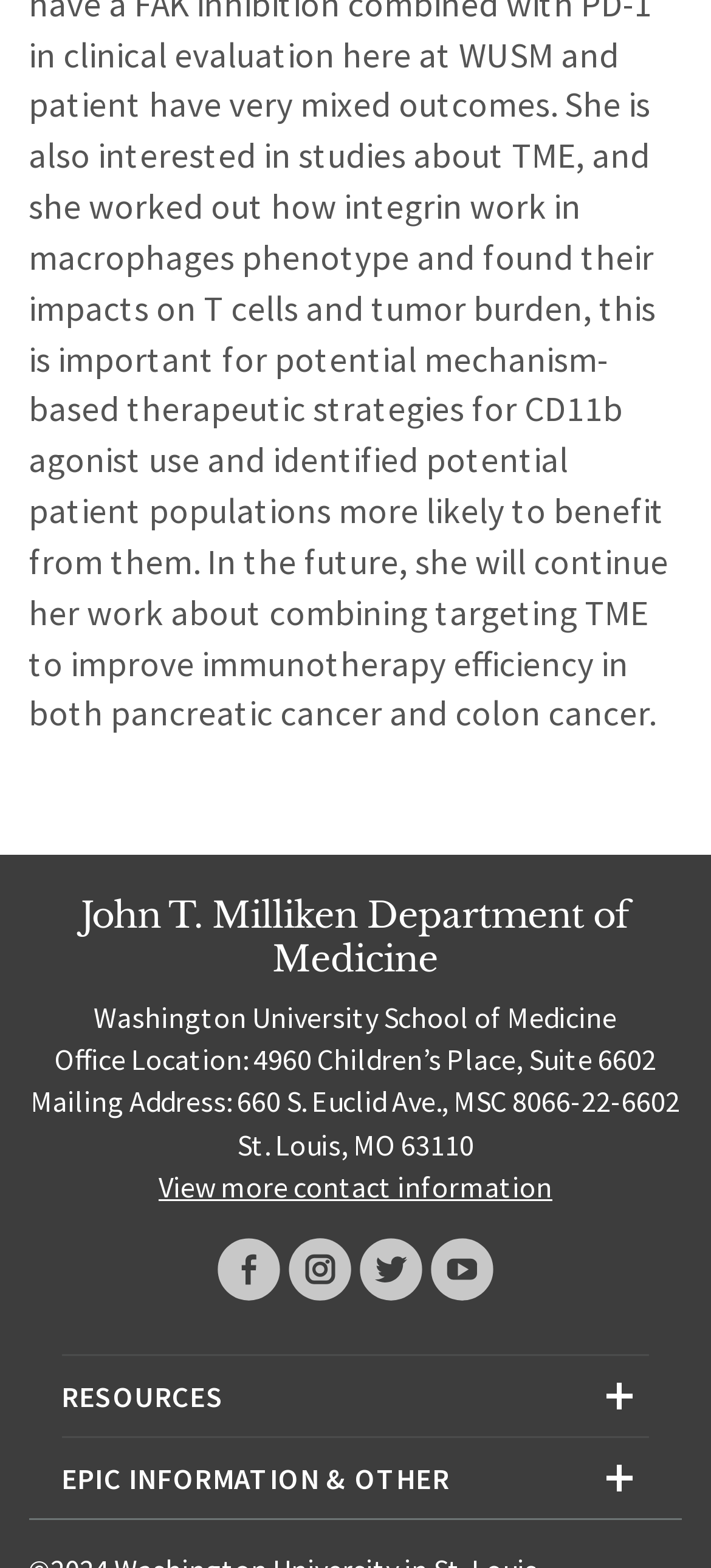Provide a short, one-word or phrase answer to the question below:
How many social media links are there?

4